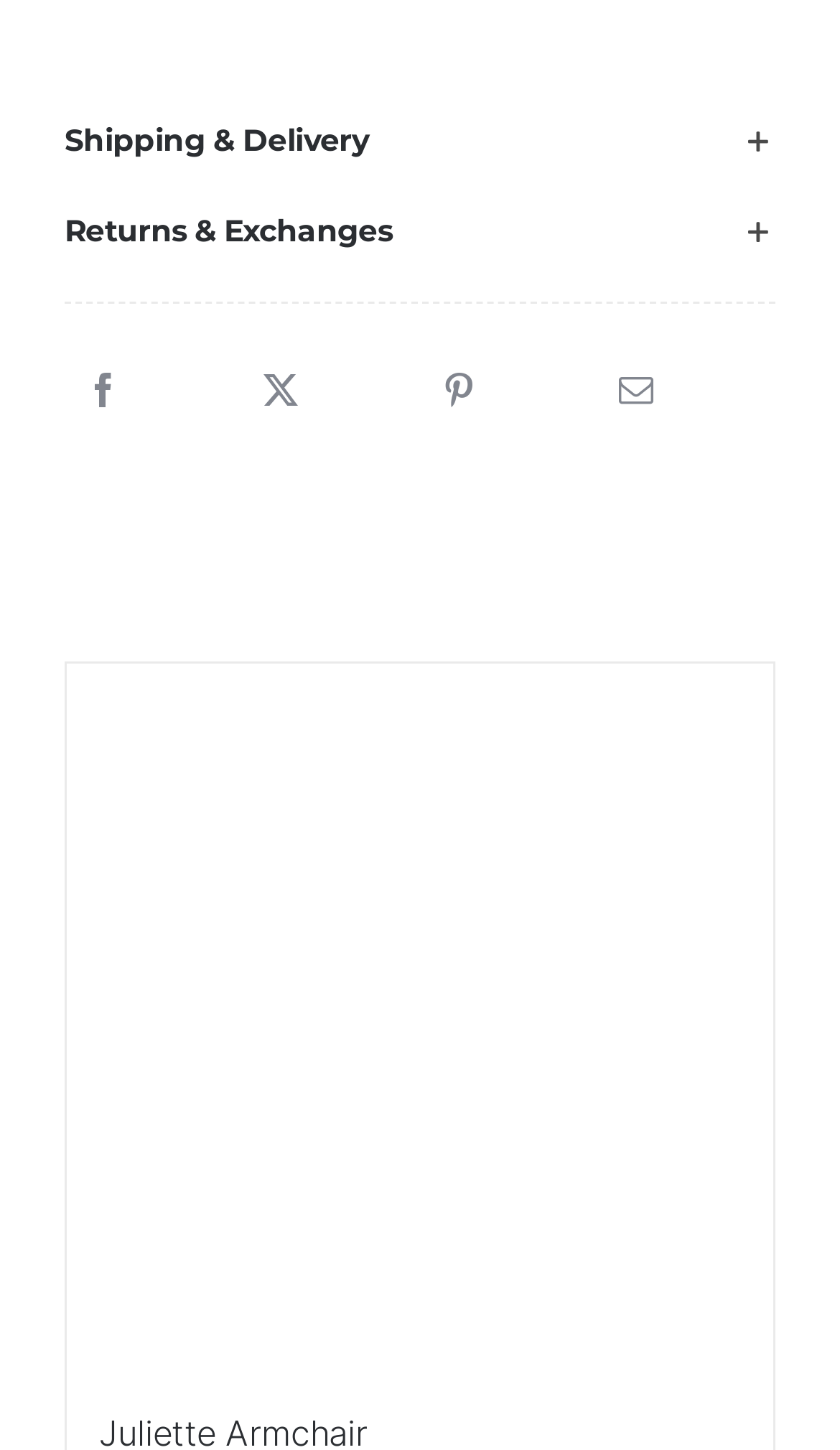Is the product on sale?
Please provide a single word or phrase as the answer based on the screenshot.

Yes